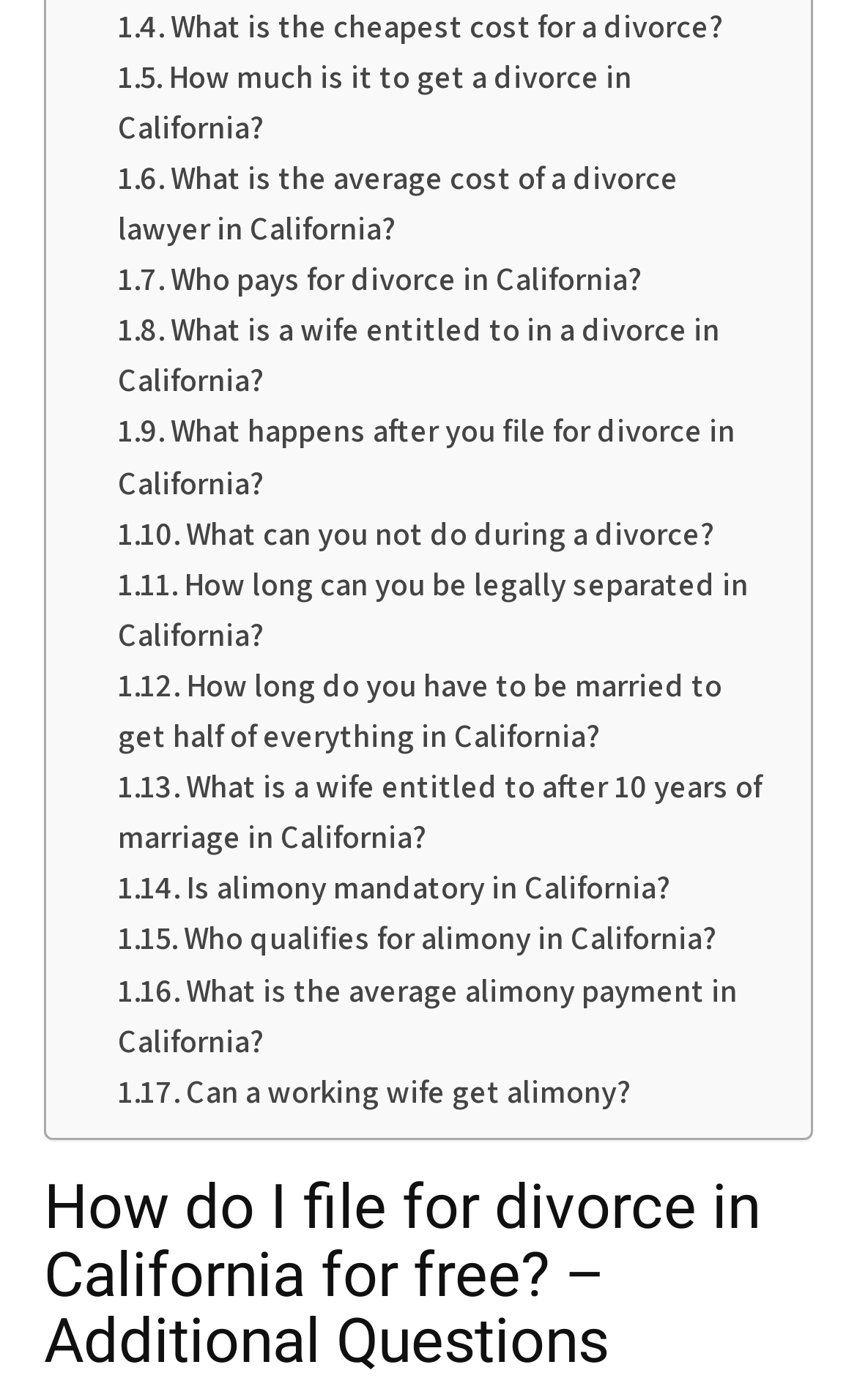Please identify the bounding box coordinates of the element I need to click to follow this instruction: "Check 'What is the average alimony payment in California?'".

[0.138, 0.691, 0.861, 0.757]